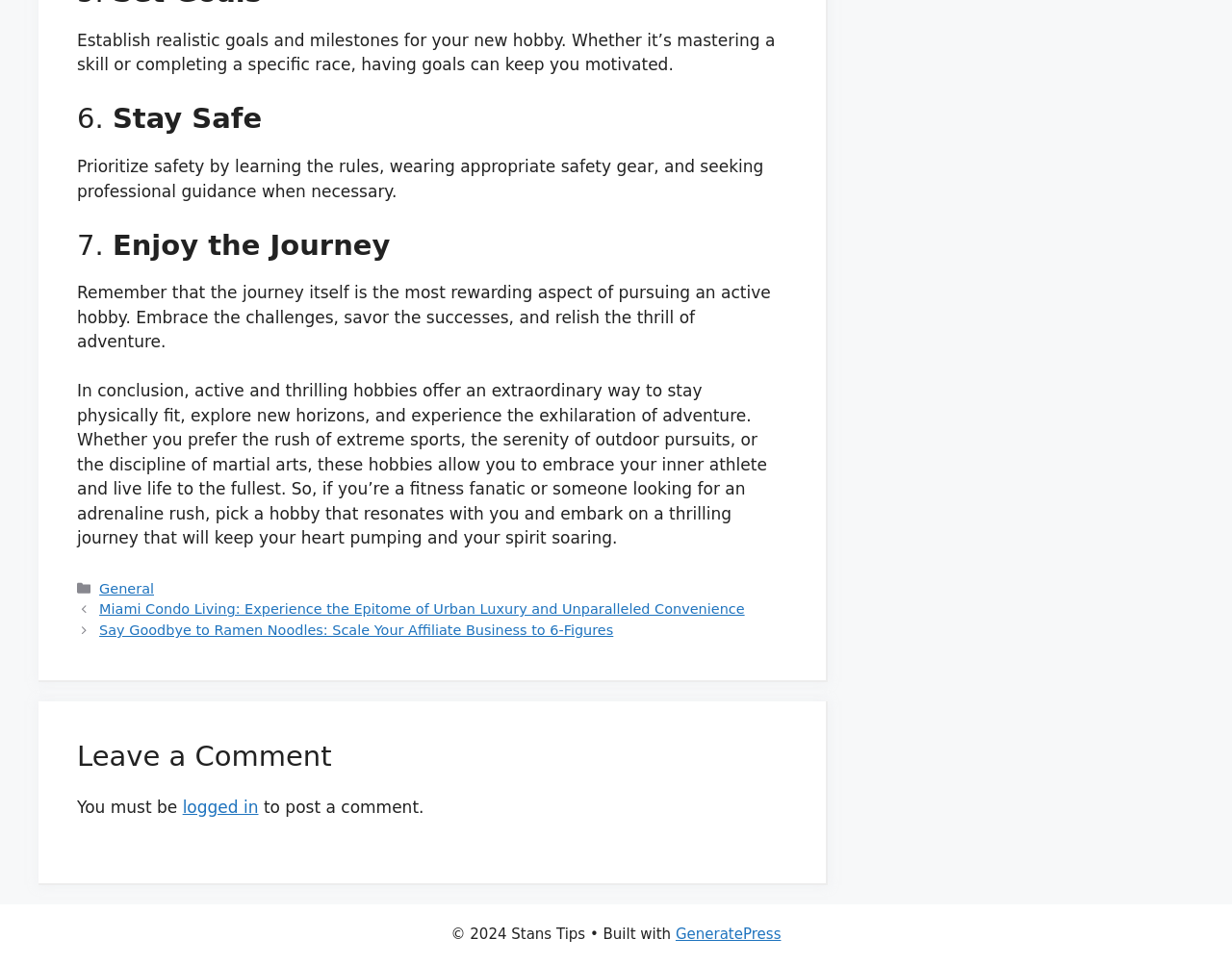Give a one-word or short phrase answer to the question: 
What is required to post a comment on the webpage?

Logged in